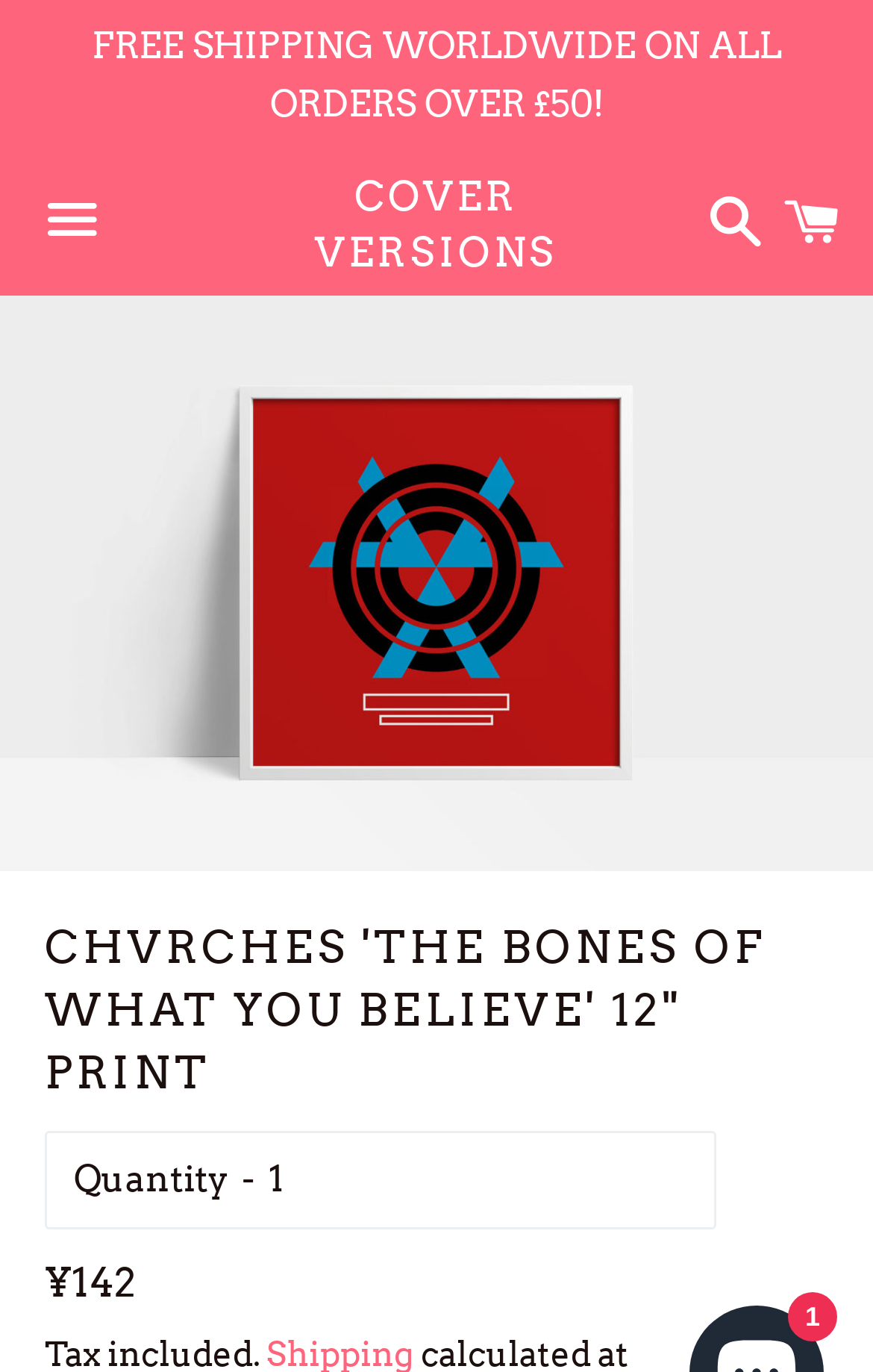Give a succinct answer to this question in a single word or phrase: 
What is the shipping policy?

Free shipping on orders over £50